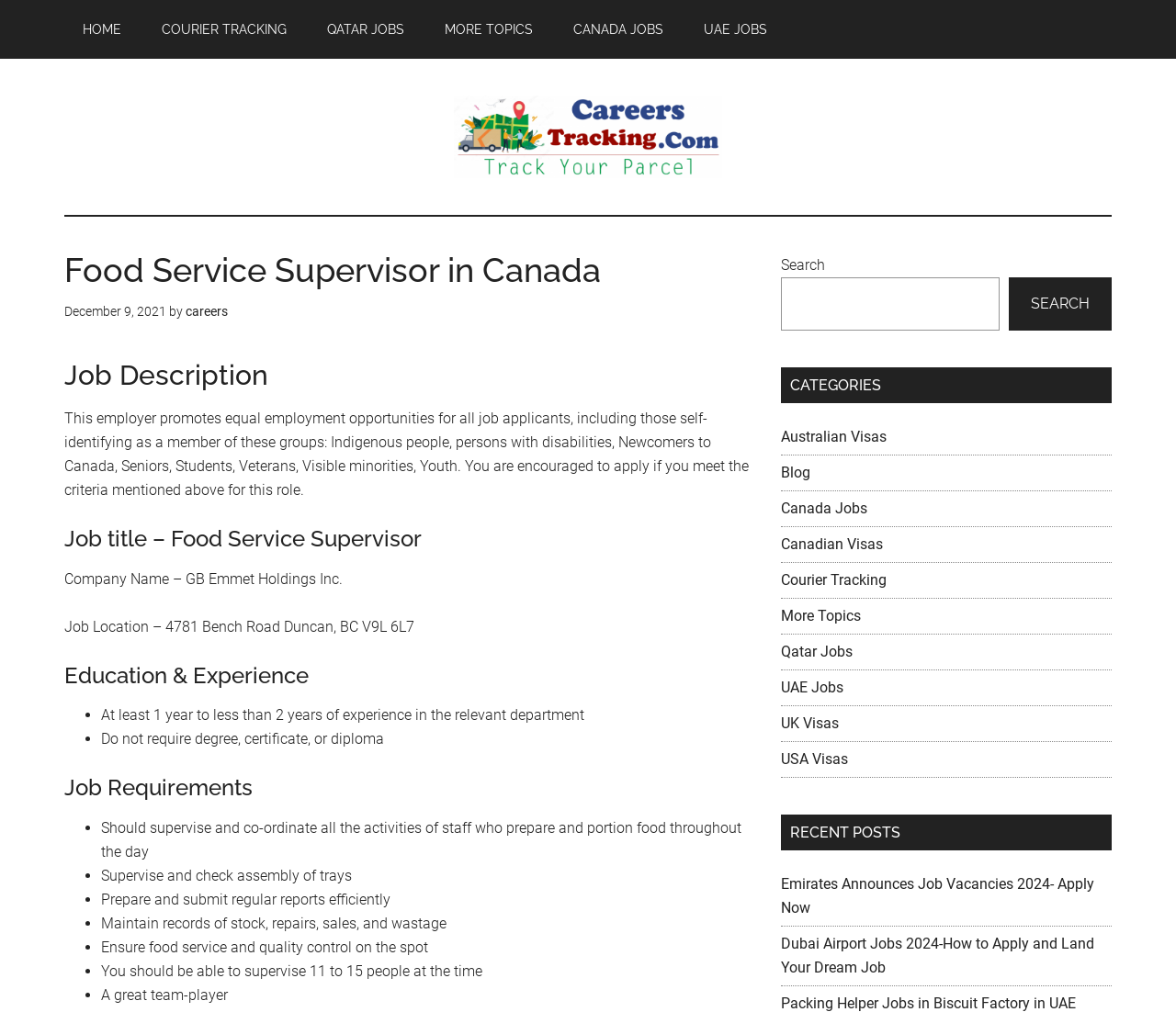Given the content of the image, can you provide a detailed answer to the question?
How many people can the Food Service Supervisor supervise at a time?

This information is mentioned in the 'Job Requirements' section, where it is stated that the Food Service Supervisor should be able to supervise 11 to 15 people at a time.